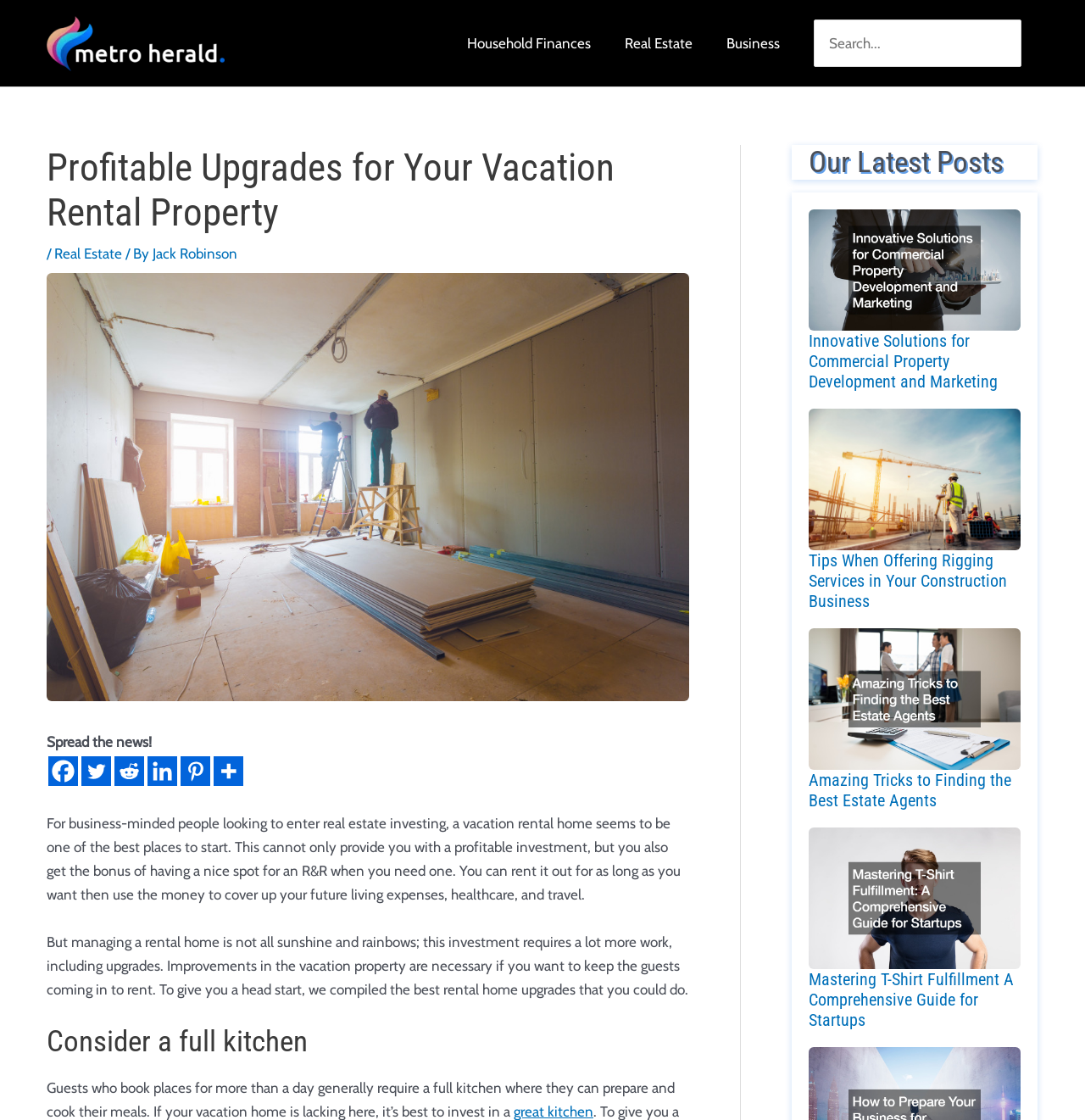Please locate and generate the primary heading on this webpage.

Profitable Upgrades for Your Vacation Rental Property